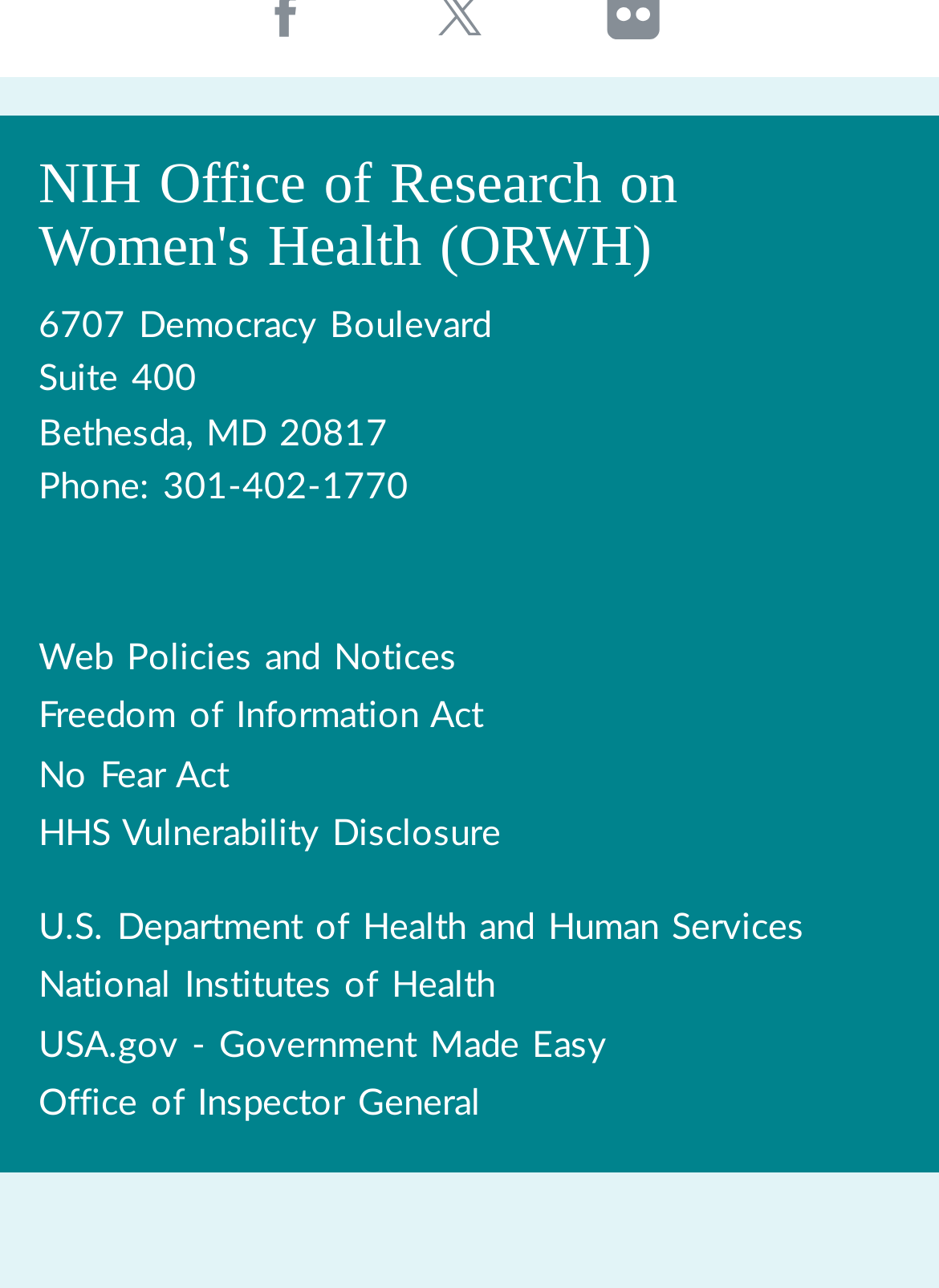Find the bounding box coordinates of the clickable area required to complete the following action: "Check Web Policies and Notices".

[0.041, 0.491, 0.959, 0.533]